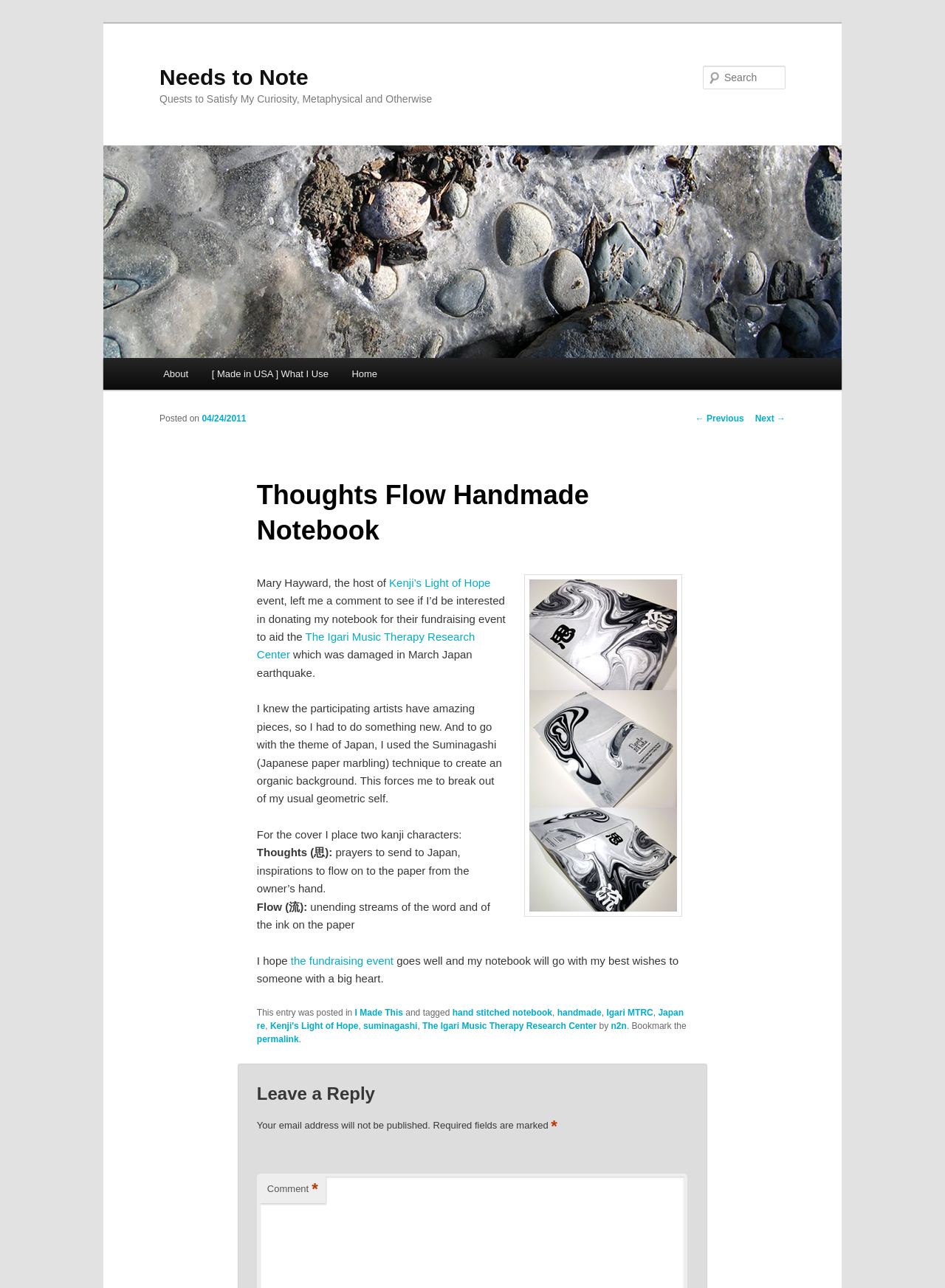Bounding box coordinates should be provided in the format (top-left x, top-left y, bottom-right x, bottom-right y) with all values between 0 and 1. Identify the bounding box for this UI element: Needs to Note

[0.169, 0.05, 0.326, 0.069]